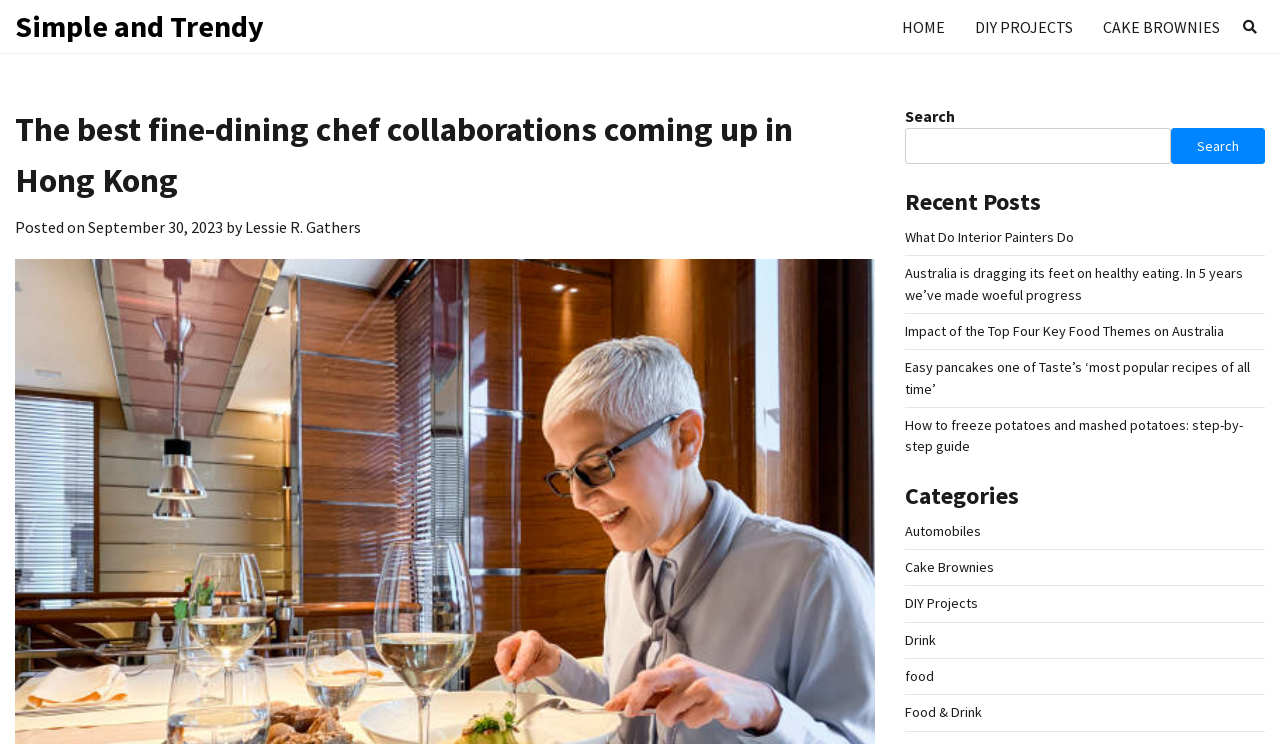How many navigation links are there?
Using the image, answer in one word or phrase.

4